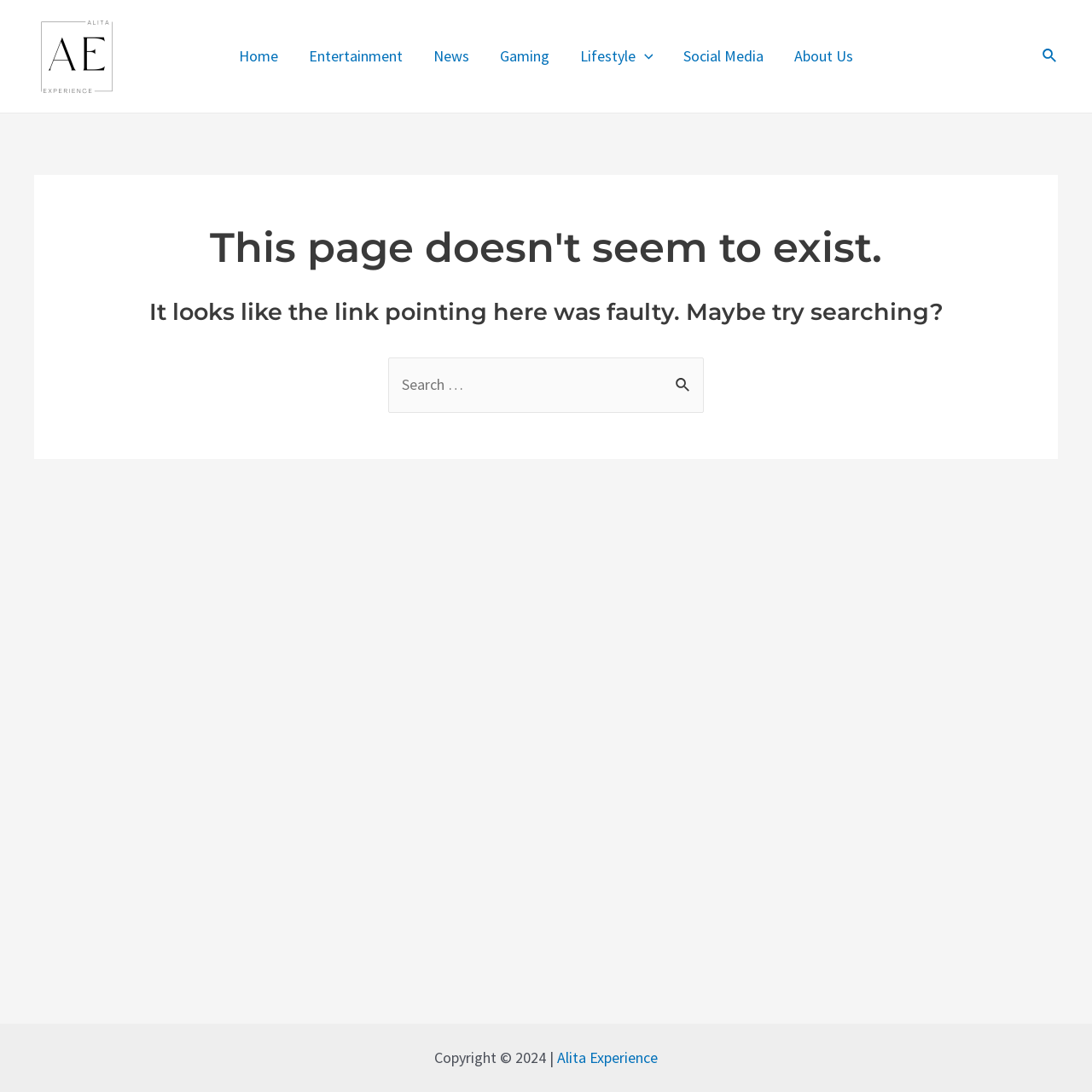Determine the bounding box coordinates of the section to be clicked to follow the instruction: "toggle lifestyle menu". The coordinates should be given as four float numbers between 0 and 1, formatted as [left, top, right, bottom].

[0.517, 0.02, 0.612, 0.083]